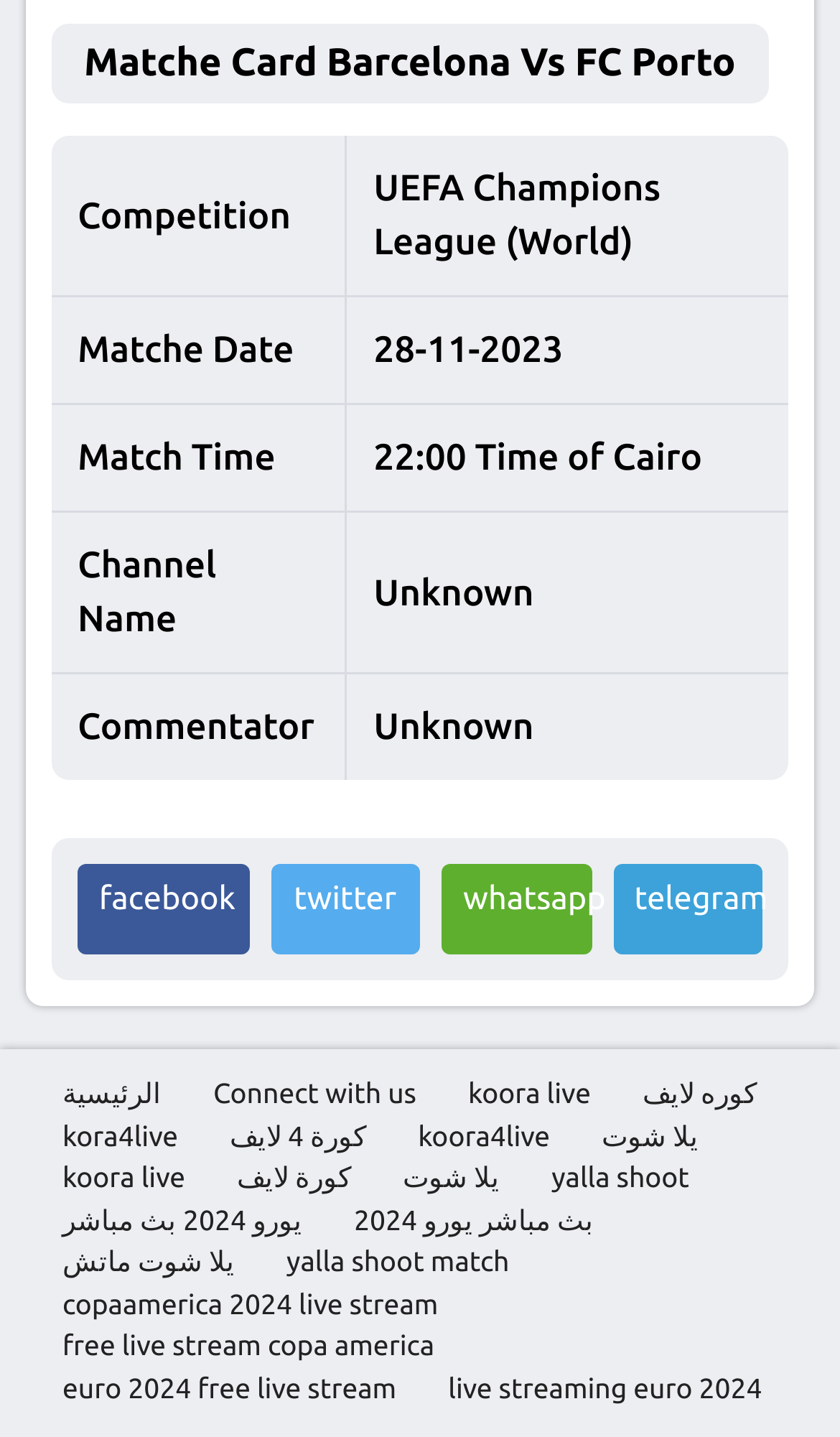Identify the bounding box coordinates of the section that should be clicked to achieve the task described: "Share on Facebook".

[0.092, 0.601, 0.296, 0.664]